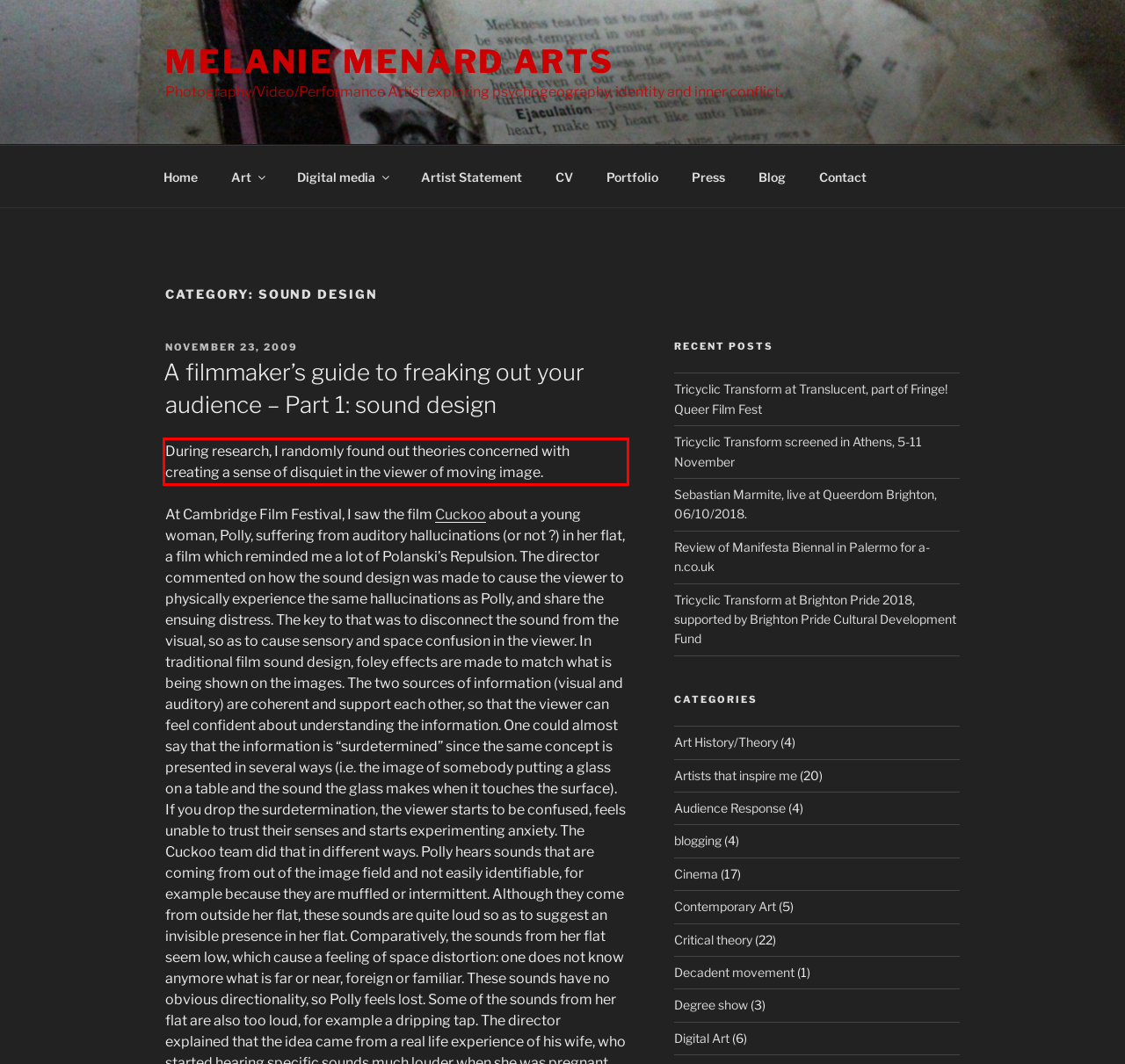Examine the screenshot of the webpage, locate the red bounding box, and perform OCR to extract the text contained within it.

During research, I randomly found out theories concerned with creating a sense of disquiet in the viewer of moving image.